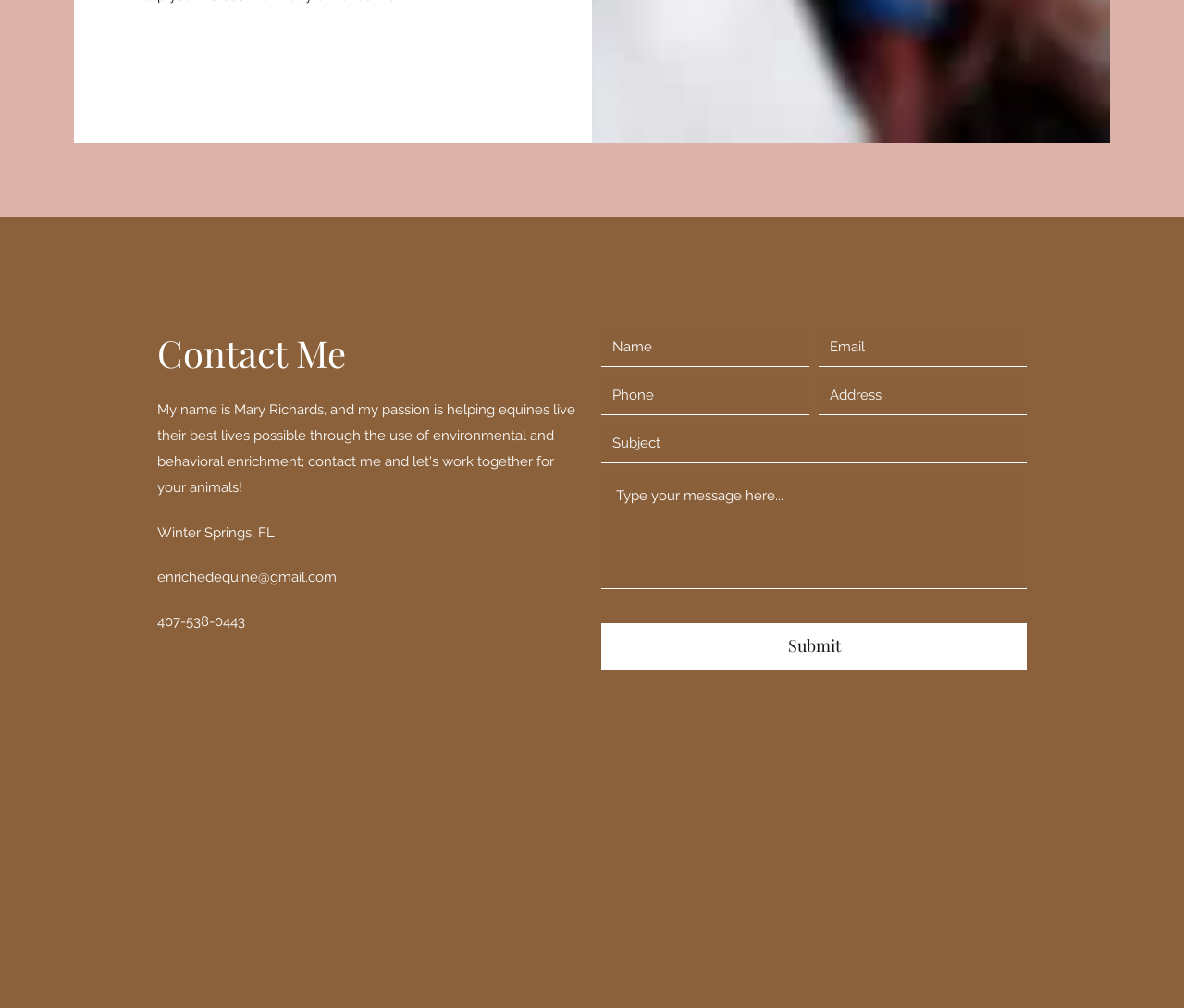Find the bounding box coordinates for the HTML element specified by: "aria-label="Subject" name="subject" placeholder="Subject"".

[0.508, 0.421, 0.867, 0.46]